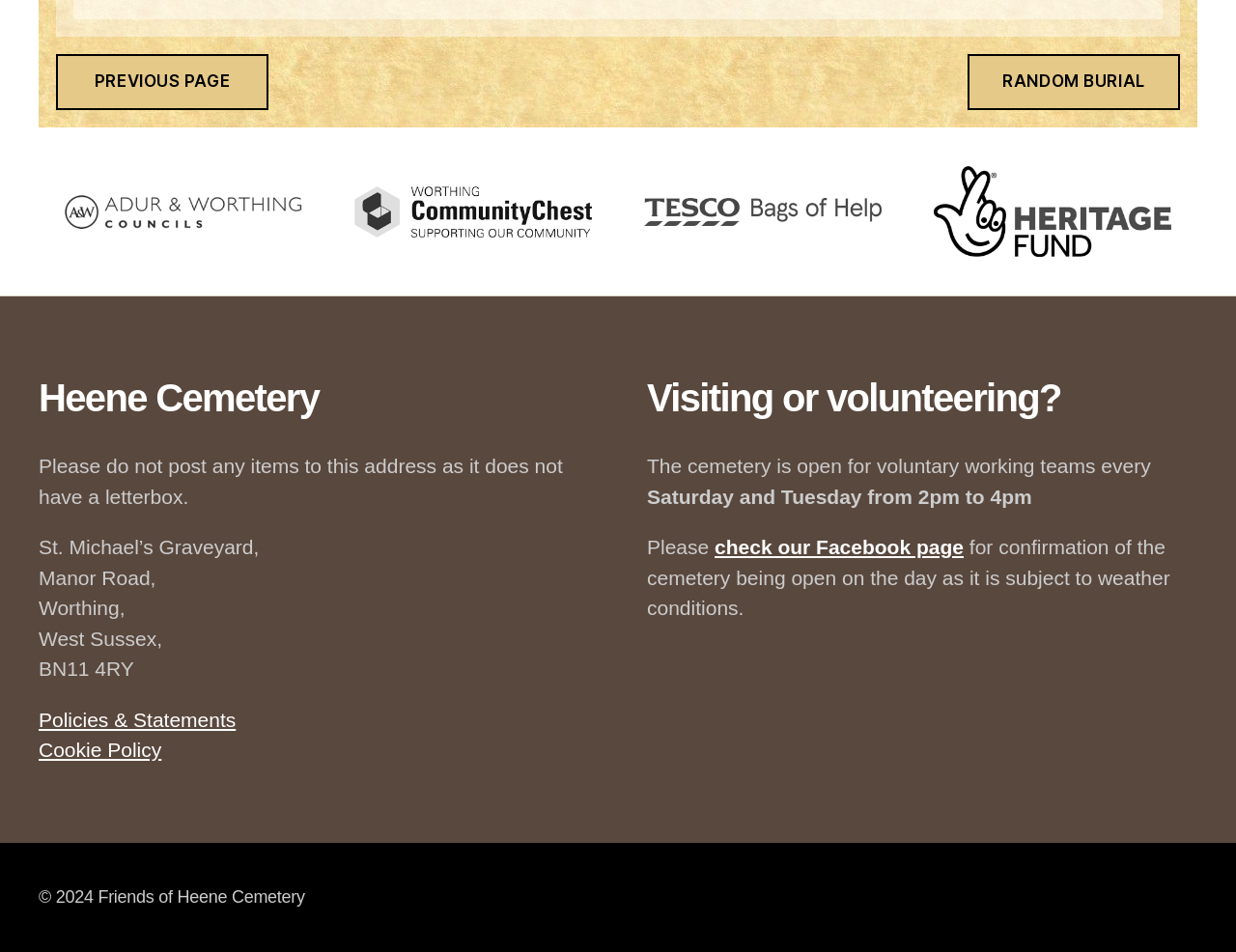Determine the bounding box coordinates of the UI element described by: "RANDOM BURIAL".

[0.783, 0.057, 0.955, 0.116]